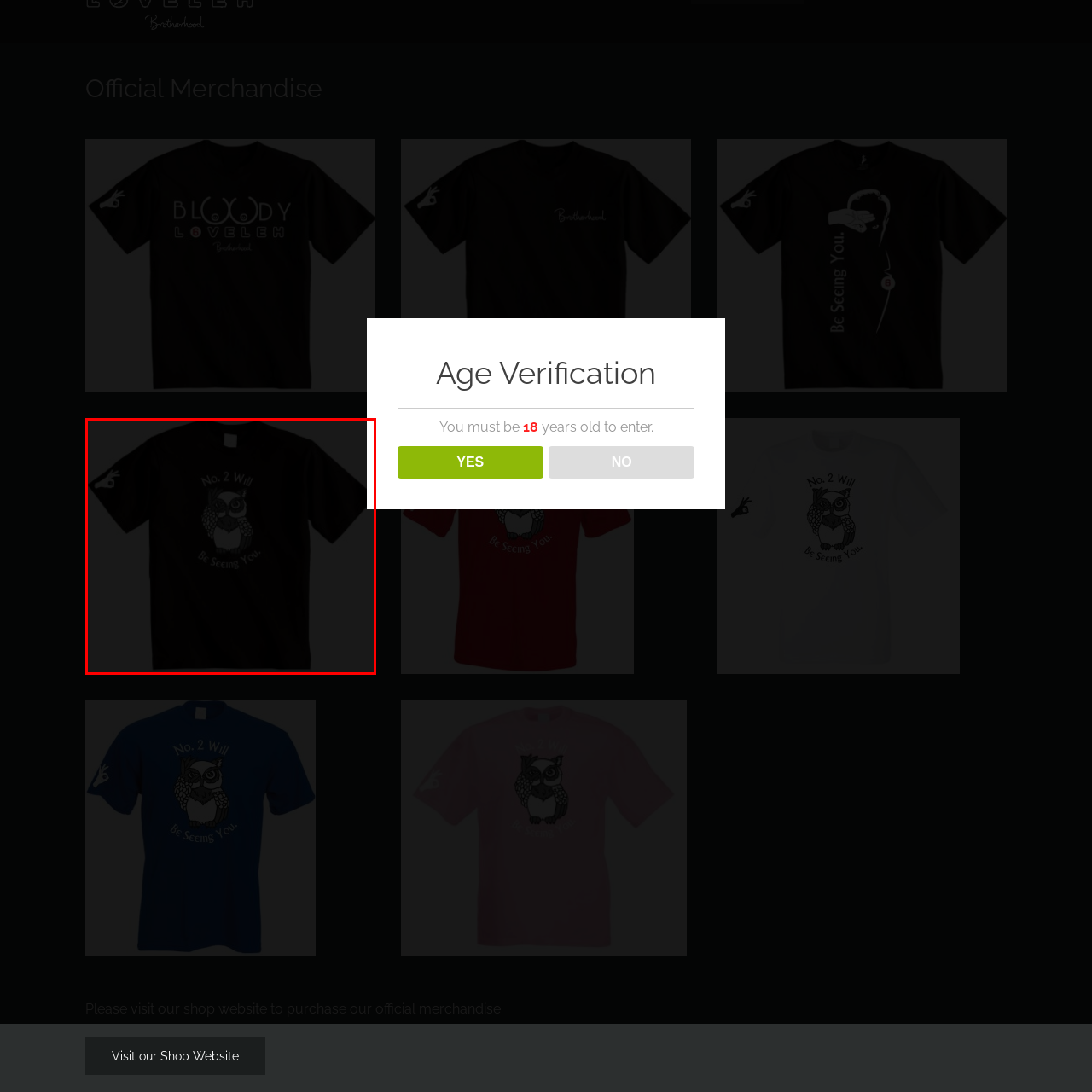Offer a complete and descriptive caption for the image marked by the red box.

The image features a black t-shirt designed with a distinctive graphic. Centered on the shirt is an illustrated owl, exuding a whimsical charm. Above the owl are the words "No. 2 Will" in a playful font, and below it, the phrase "Be Seeing You." The owl displays large, expressive eyes and intricate feather details, adding to its character. A small logo or design element is visible on the left sleeve, enhancing the overall aesthetic of the shirt. This t-shirt is part of the "Official Merchandise" collection, appealing to those with a taste for unique and stylish apparel.